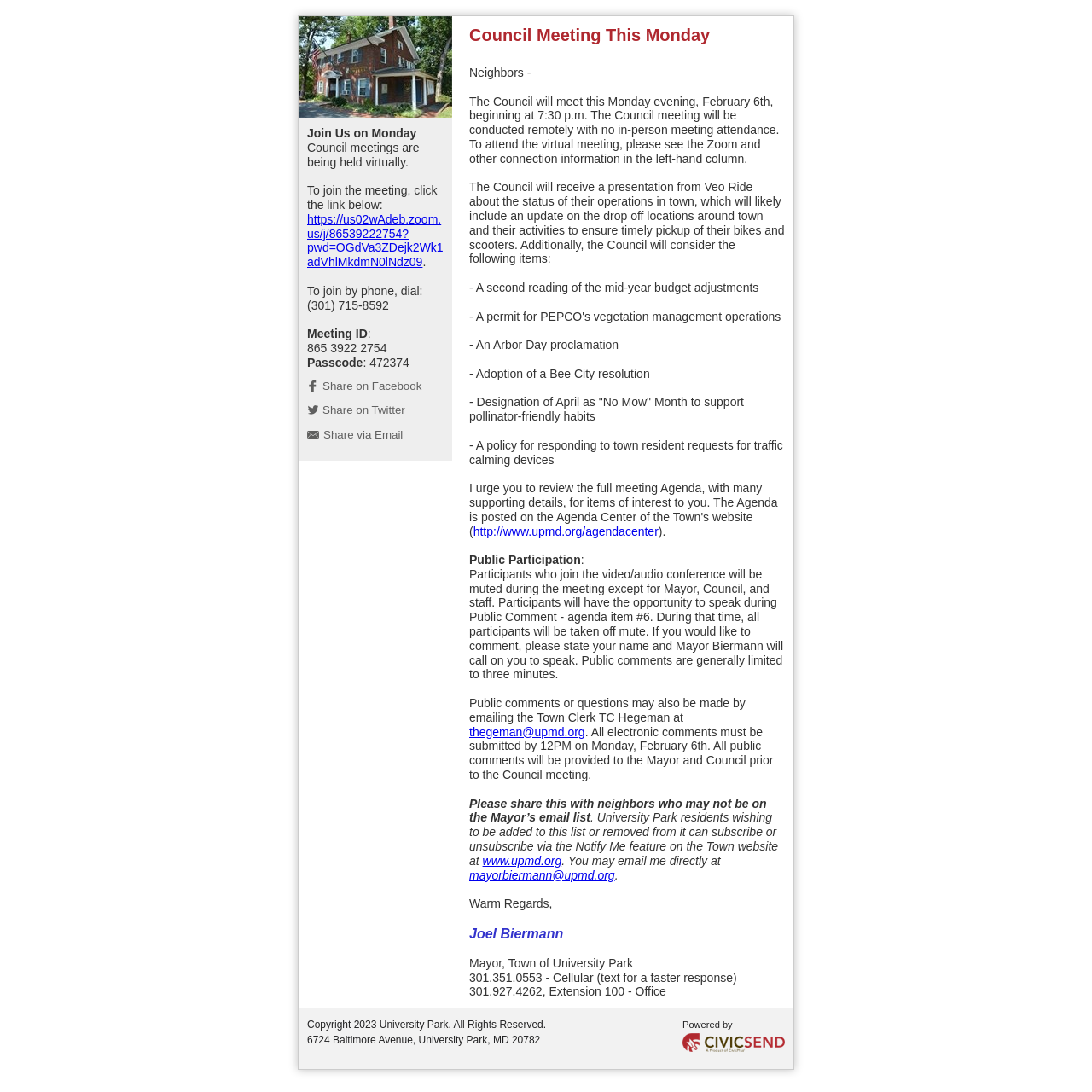Respond with a single word or phrase to the following question:
What is the date of the Council meeting?

February 6th